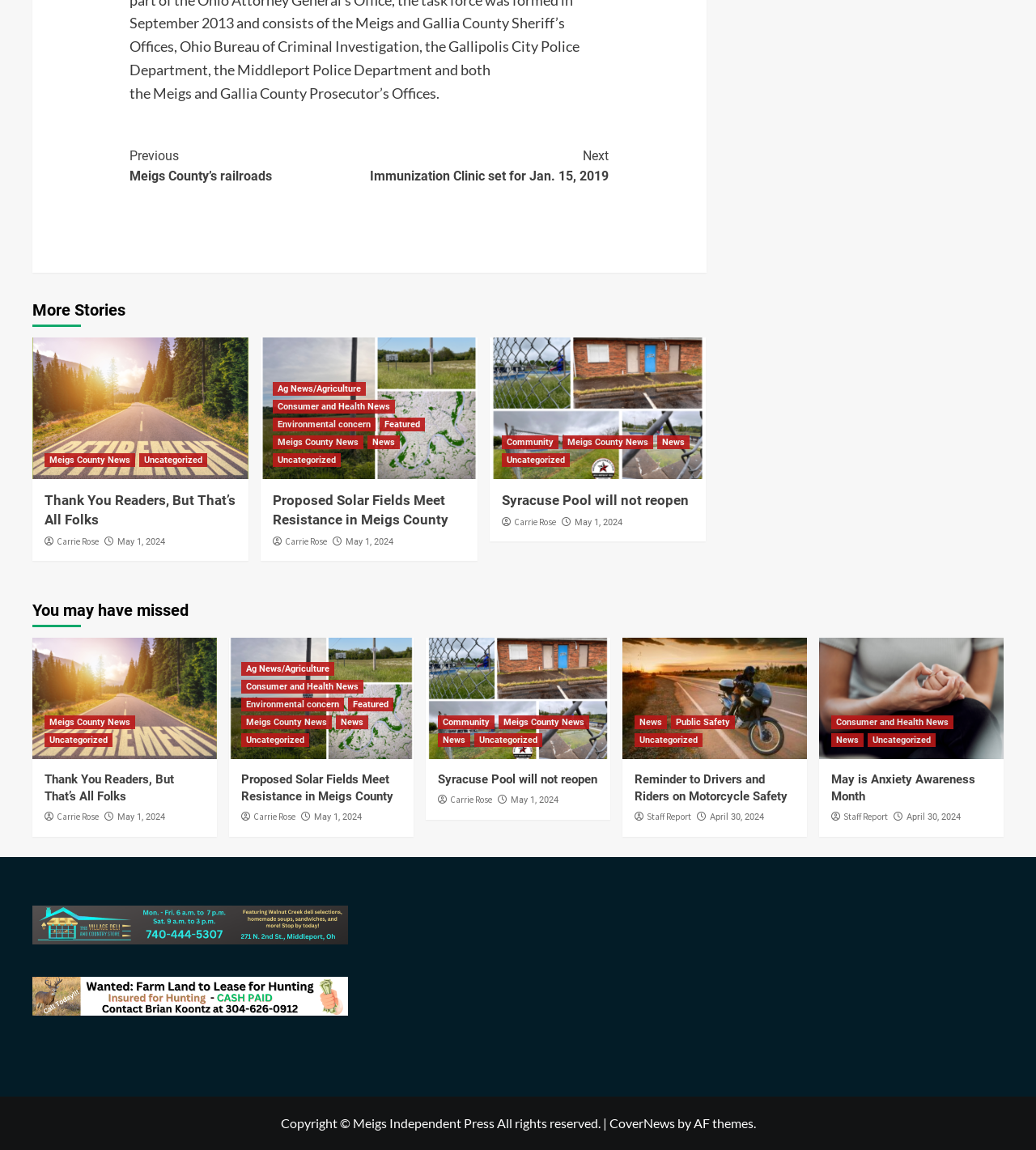Please find the bounding box coordinates of the clickable region needed to complete the following instruction: "Read 'Thank You Readers, But That’s All Folks'". The bounding box coordinates must consist of four float numbers between 0 and 1, i.e., [left, top, right, bottom].

[0.043, 0.427, 0.229, 0.461]